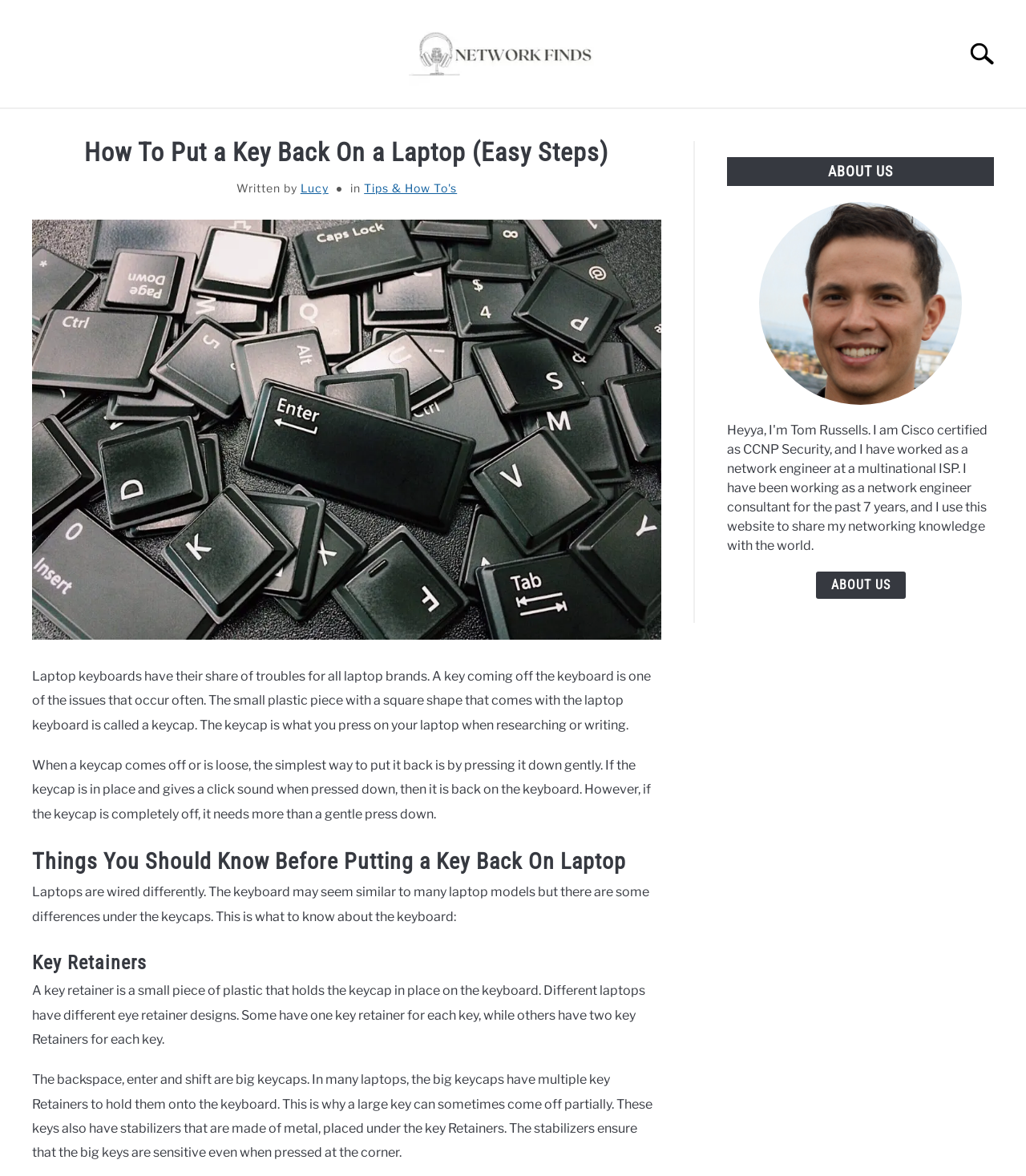Identify the bounding box coordinates of the area that should be clicked in order to complete the given instruction: "go to Managed Outsource Solutions". The bounding box coordinates should be four float numbers between 0 and 1, i.e., [left, top, right, bottom].

None